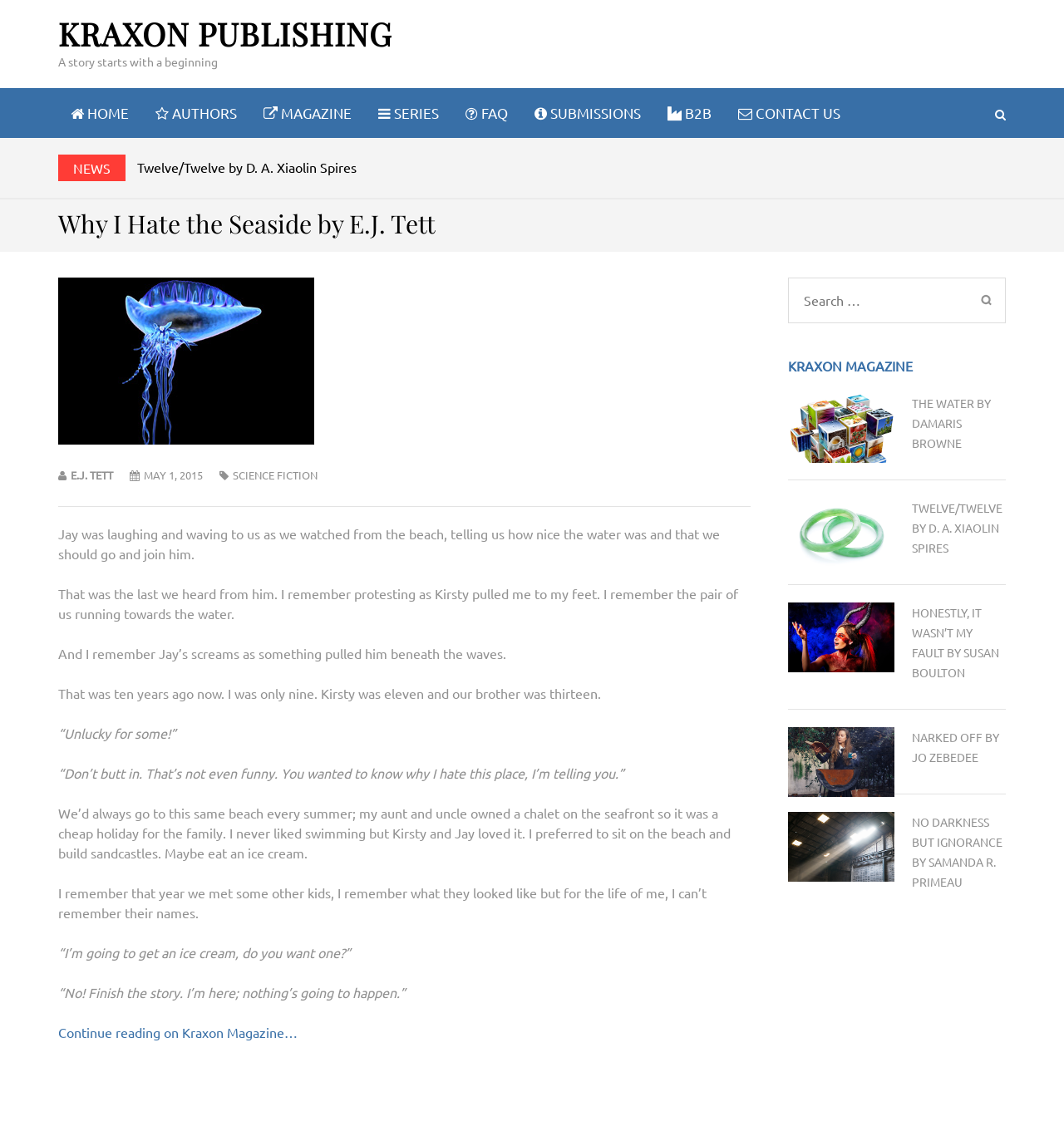Identify the bounding box coordinates of the clickable region necessary to fulfill the following instruction: "Go to the CONTACT US page". The bounding box coordinates should be four float numbers between 0 and 1, i.e., [left, top, right, bottom].

[0.682, 0.078, 0.802, 0.122]